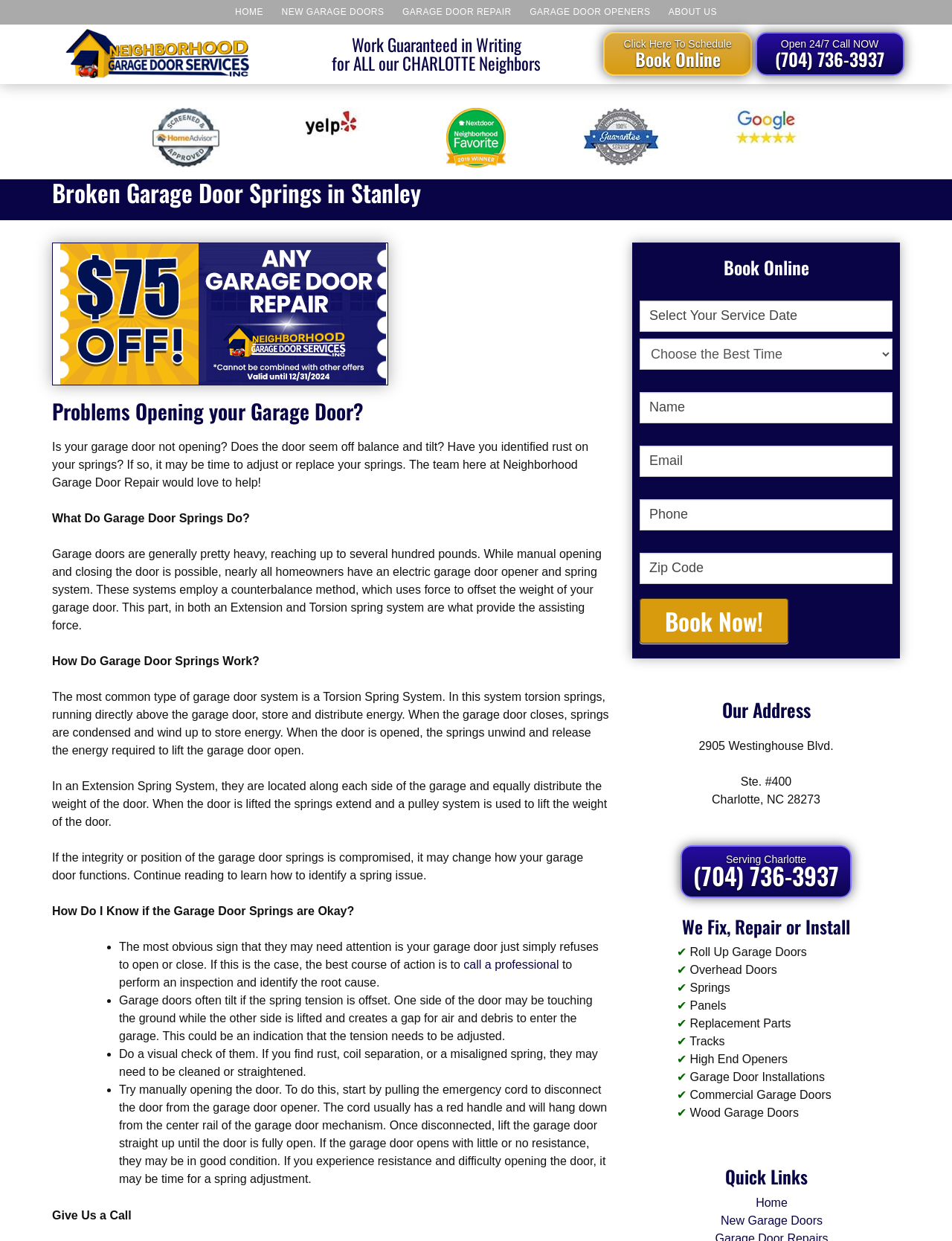Give a detailed account of the webpage.

This webpage is about garage door repair and installation services. At the top, there are six navigation links: "HOME", "NEW GARAGE DOORS", "GARAGE DOOR REPAIR", "GARAGE DOOR OPENERS", and "ABOUT US". Below these links, there is a heading that reads "Work Guaranteed in Writing for ALL our CHARLOTTE Neighbors". 

To the left of this heading, there is an image of "Charlotte Overhead Garage Doors" with a link to the same. On the right side, there are two links: "Click Here To Schedule Book Online" and "Open 24/7 Call NOW (704) 736-3937". 

Below these elements, there are five trust badges images aligned horizontally. 

The main content of the webpage starts with a heading "Broken Garage Door Springs in Stanley" followed by an image related to the topic. There are several paragraphs of text that explain the importance of garage door springs, how they work, and how to identify if they need to be replaced or adjusted. 

The text is divided into sections with headings such as "What Do Garage Door Springs Do?", "How Do Garage Door Springs Work?", and "How Do I Know if the Garage Door Springs are Okay?". There are also bullet points that list signs of spring issues, such as the garage door refusing to open or close, tilting, or showing rust.

On the right side of the page, there is a section to book an online appointment, which includes fields to select a service date, enter name, email, phone number, and zip code. 

Below this section, there is the company's address, phone number, and a list of services they offer, including roll-up garage doors, overhead doors, springs, panels, replacement parts, tracks, high-end openers, garage door installations, commercial garage doors, and wood garage doors. 

Finally, there are quick links to the homepage, new garage doors, and other services at the bottom of the page.